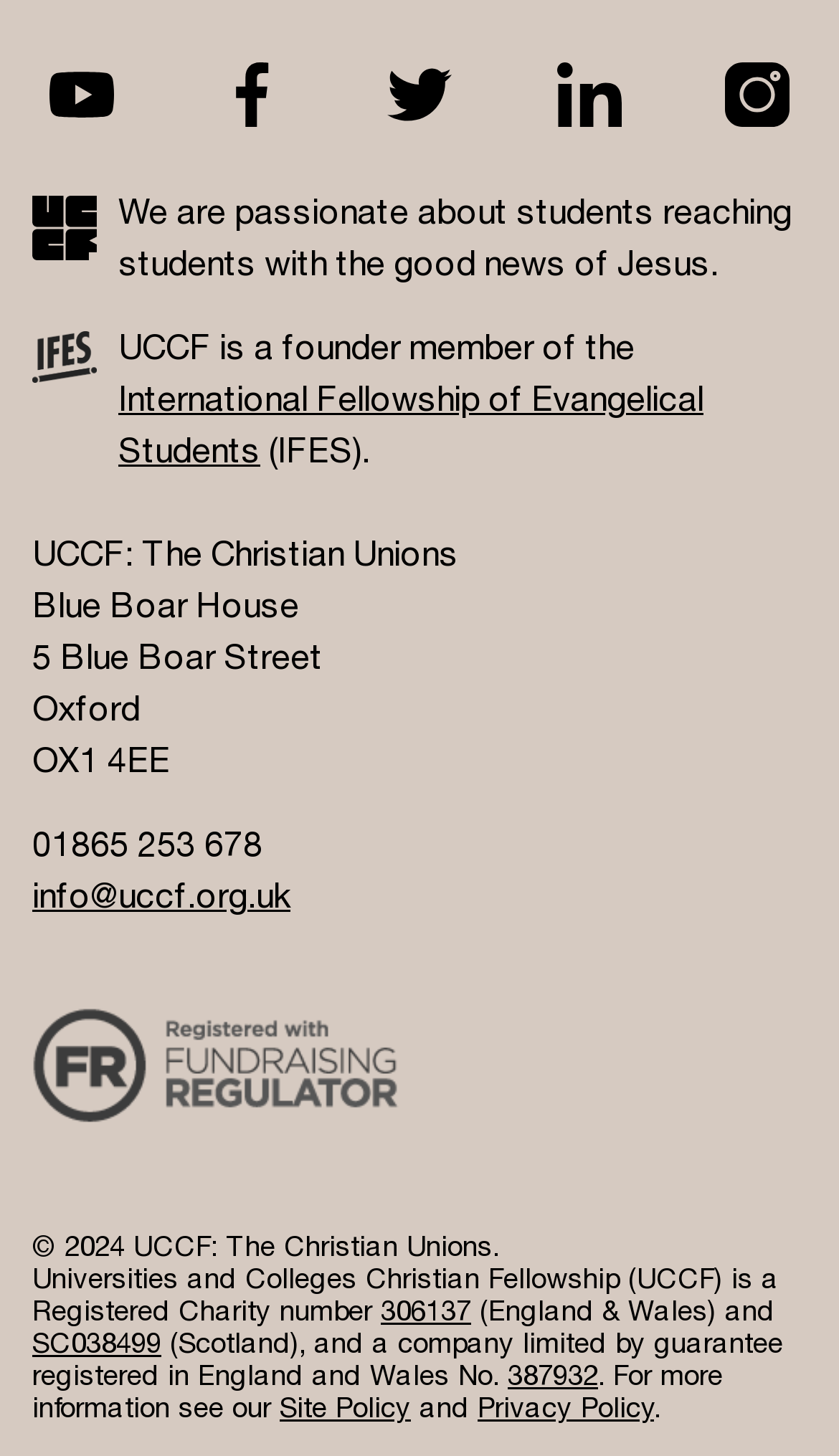Extract the bounding box coordinates of the UI element described by: "alt="Registered with the Fundraising Regulator"". The coordinates should include four float numbers ranging from 0 to 1, e.g., [left, top, right, bottom].

[0.038, 0.793, 0.474, 0.821]